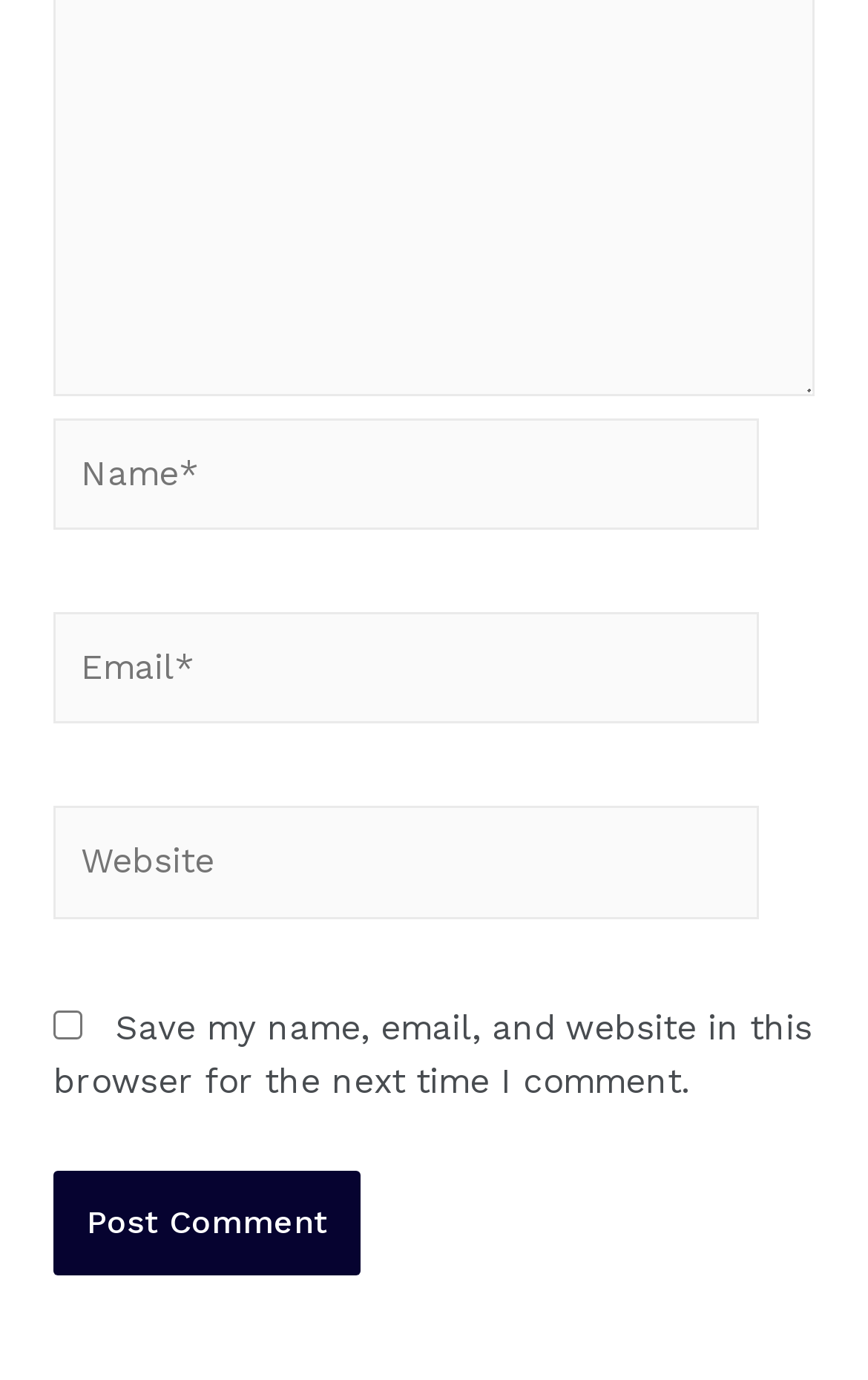Based on the element description "name="submit" value="Post Comment"", predict the bounding box coordinates of the UI element.

[0.061, 0.849, 0.415, 0.925]